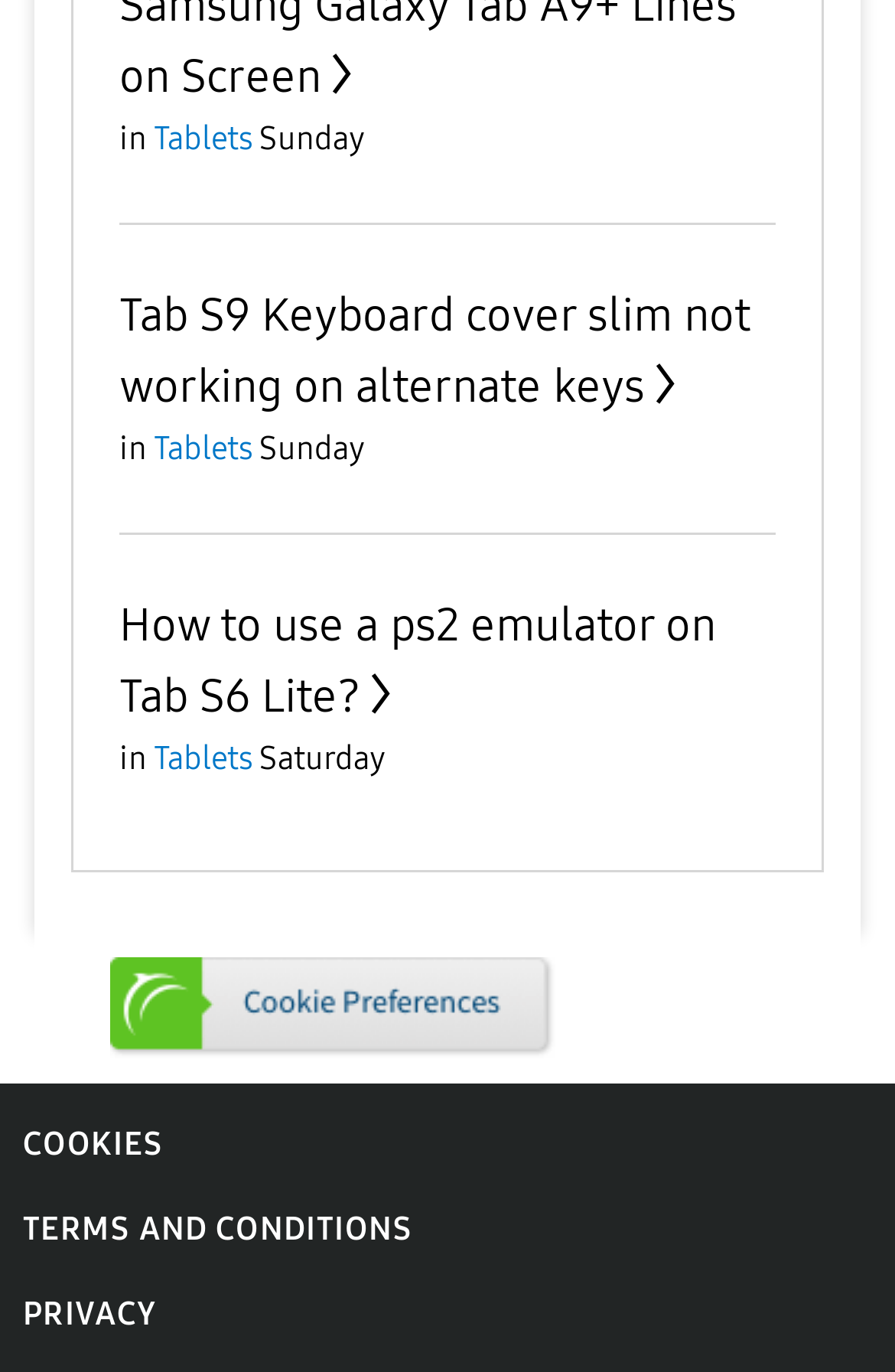Identify the bounding box coordinates of the clickable region to carry out the given instruction: "Read the TERMS AND CONDITIONS".

[0.026, 0.882, 0.462, 0.91]